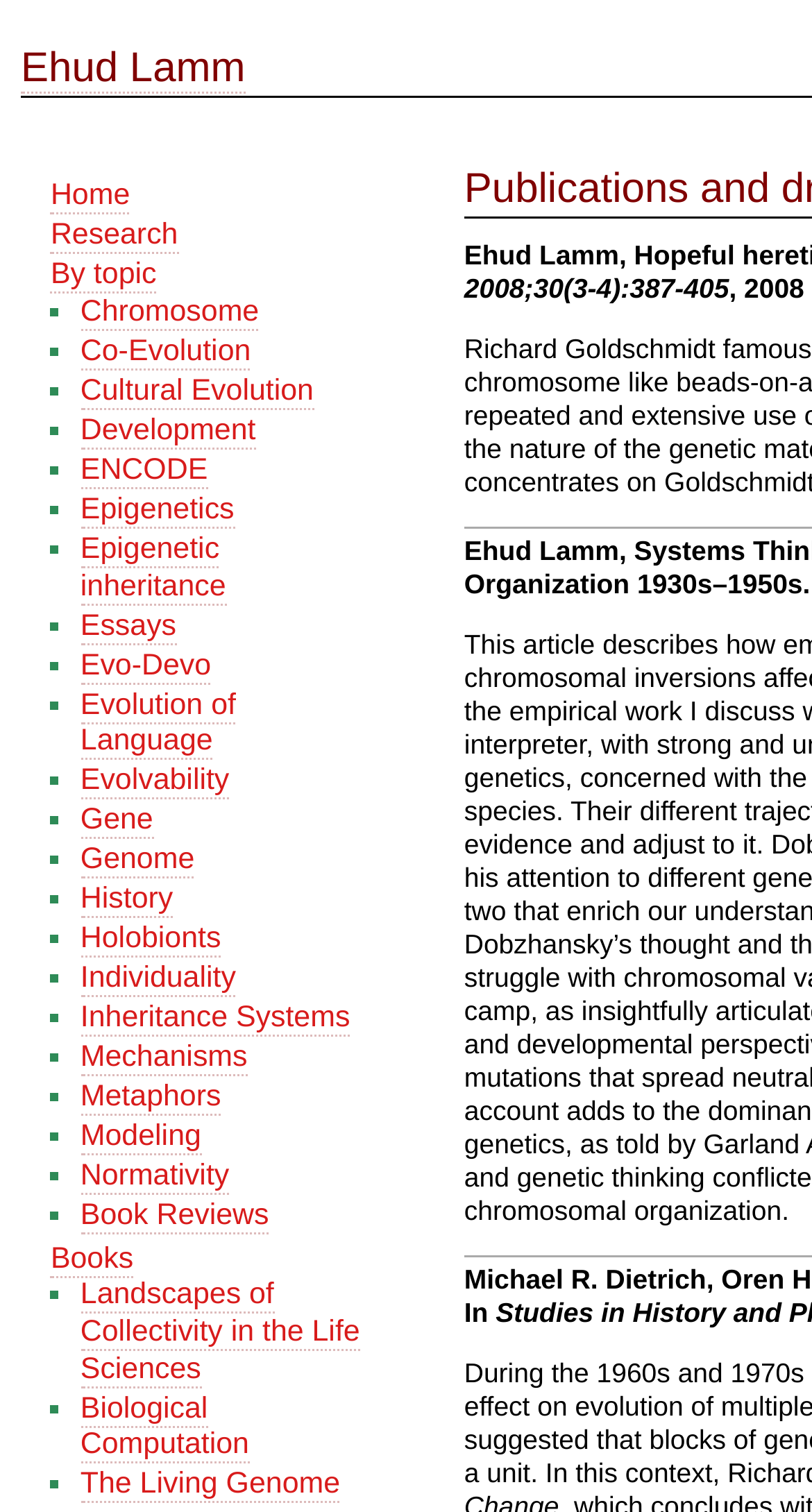Look at the image and give a detailed response to the following question: What is the category of the link 'ENCODE'?

I found the link 'ENCODE' under the 'By topic' section, which suggests that it belongs to this category.